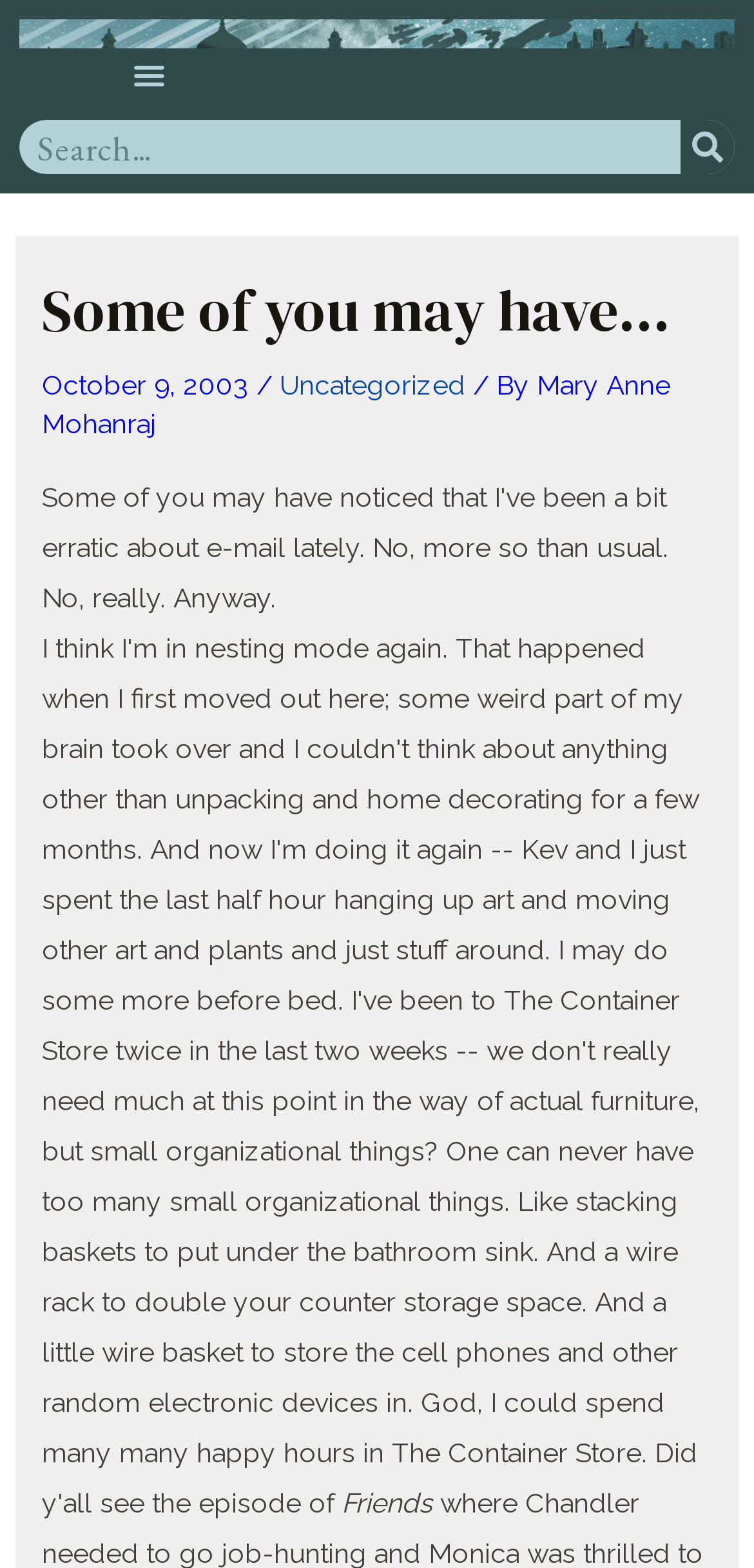What is the text at the bottom of the webpage?
Please give a detailed answer to the question using the information shown in the image.

I found the text at the bottom of the webpage by looking at the layout of the webpage, where there is a section at the bottom with the text 'Friends'.